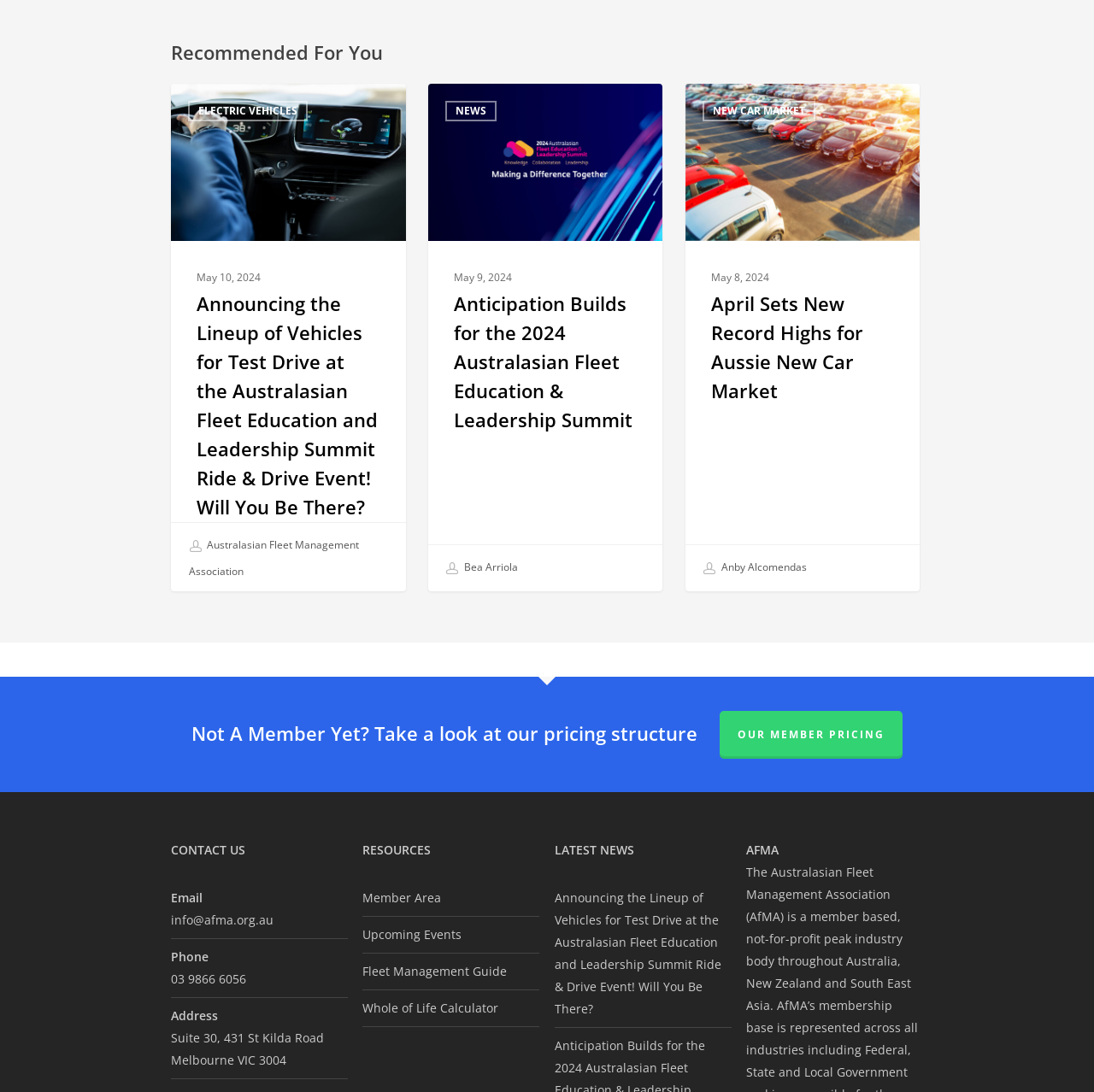Answer with a single word or phrase: 
What is the topic of the news article with the author Bea Arriola?

Anticipation Builds for the 2024 Australasian Fleet Education & Leadership Summit